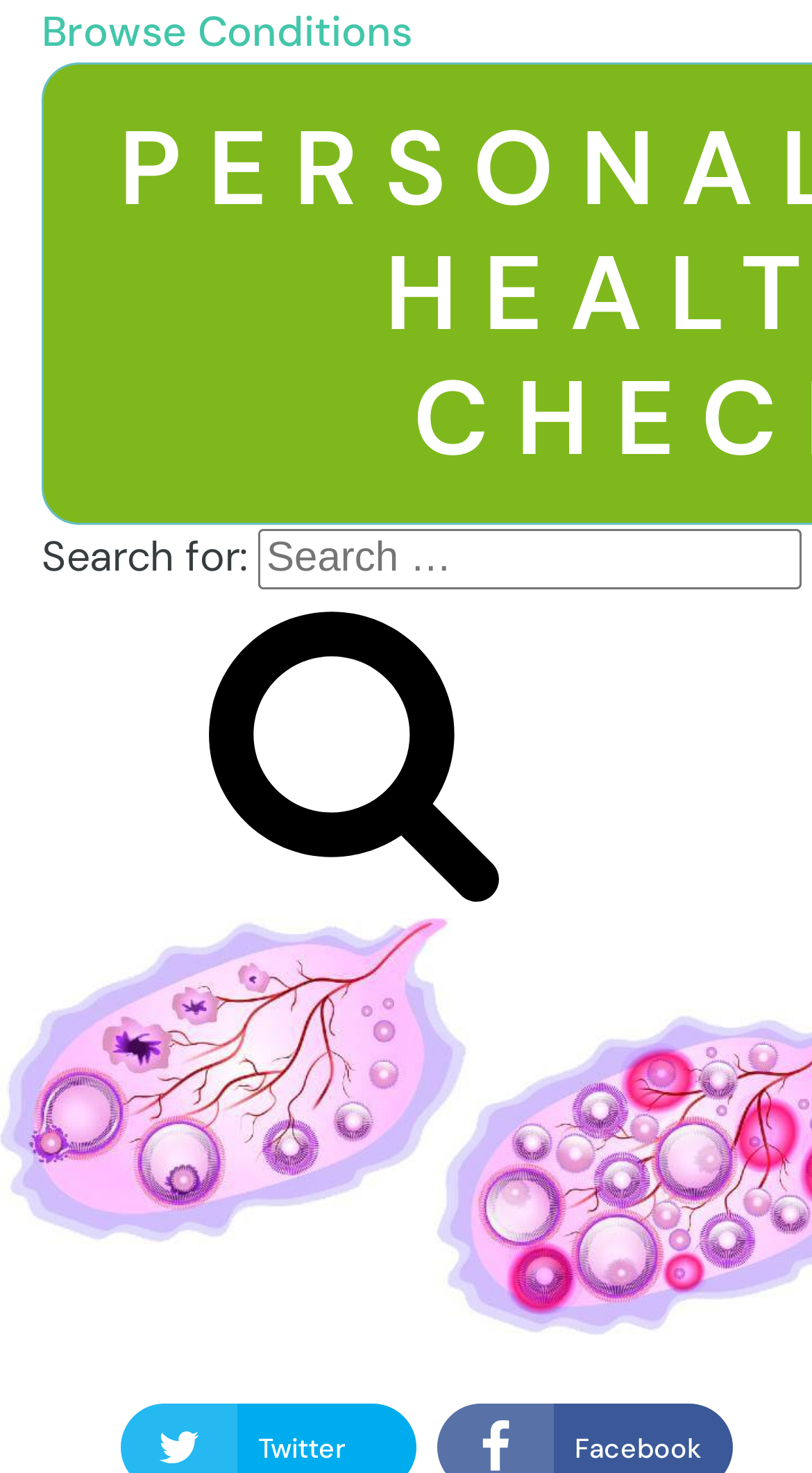Generate a thorough explanation of the webpage's elements.

The webpage is about Polycystic Ovary Syndrome (PCOS) and provides a comprehensive overview of the condition. At the top left of the page, there is a link to "Browse Conditions". Below this link, there is a search bar with a label "Search for:" where users can input their queries. The search bar takes up most of the width of the page.

On the right side of the search bar, there is an SVG image that spans from the top to the middle of the page. Below this image, there are social media icons for Twitter and Facebook, positioned at the bottom of the page, with Twitter on the left and Facebook on the right.